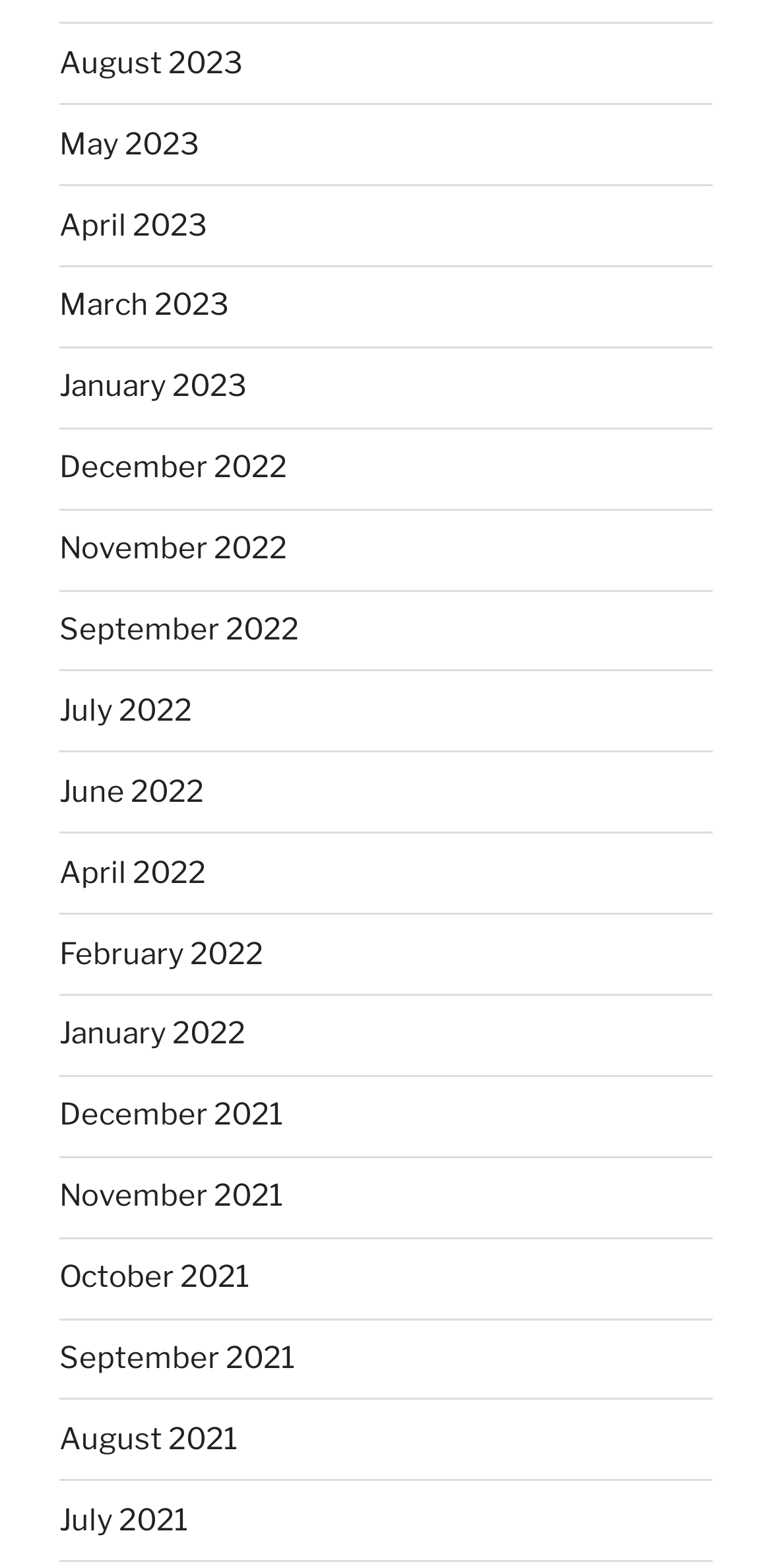Are the months listed in chronological order?
Please respond to the question with a detailed and informative answer.

I analyzed the list of links and found that they are in reverse chronological order, with the most recent month ('August 2023') at the top and the earliest month ('July 2021') at the bottom. This indicates that the months are listed in chronological order, but in reverse.